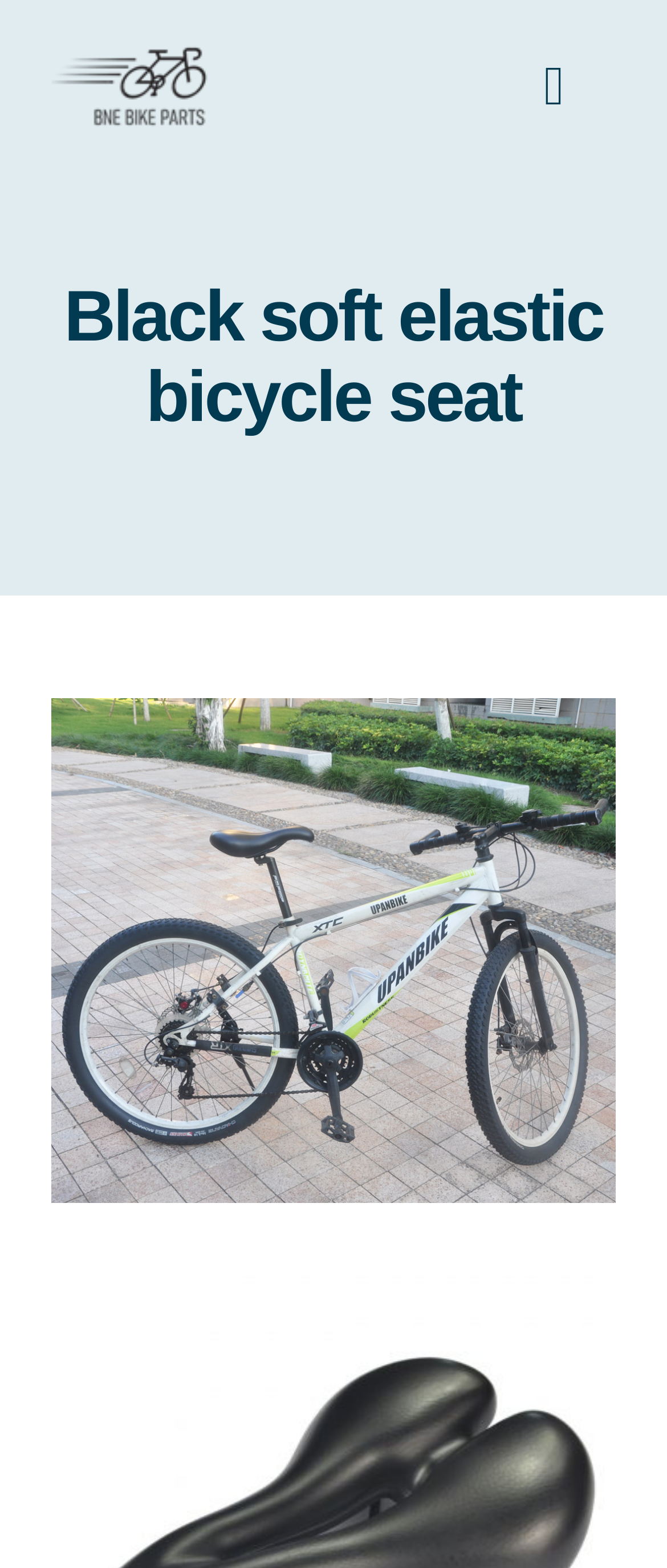Utilize the details in the image to give a detailed response to the question: Is there a section for videos on this website?

Yes, there is a section for videos on this website, as indicated by the links 'All Video', 'Mountain bike video', 'Road bike video', and others.